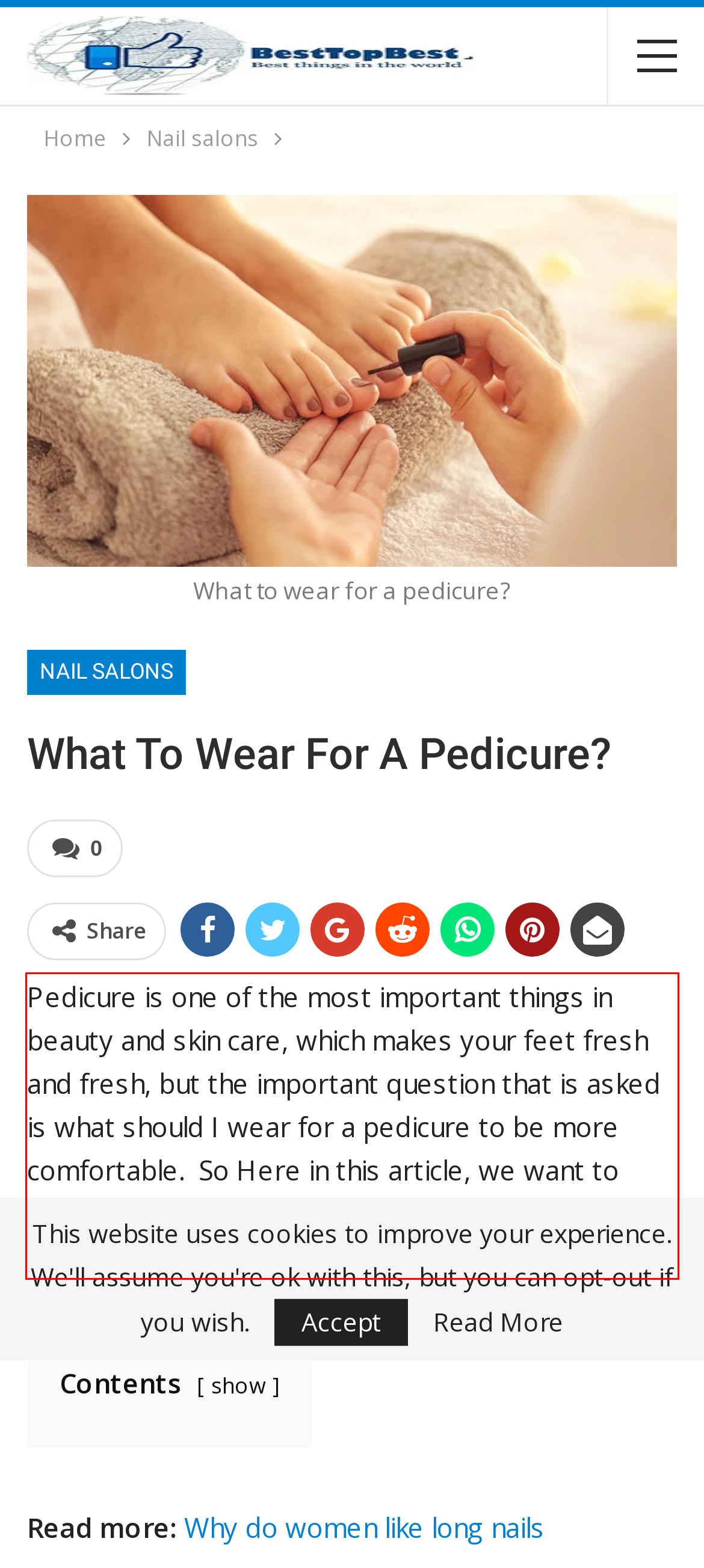Please identify the text within the red rectangular bounding box in the provided webpage screenshot.

Pedicure is one of the most important things in beauty and skin care, which makes your feet fresh and fresh, but the important question that is asked is what should I wear for a pedicure to be more comfortable. So Here in this article, we want to discuss what to wear for a pedicure, if you want to know more about this please stay tuned.